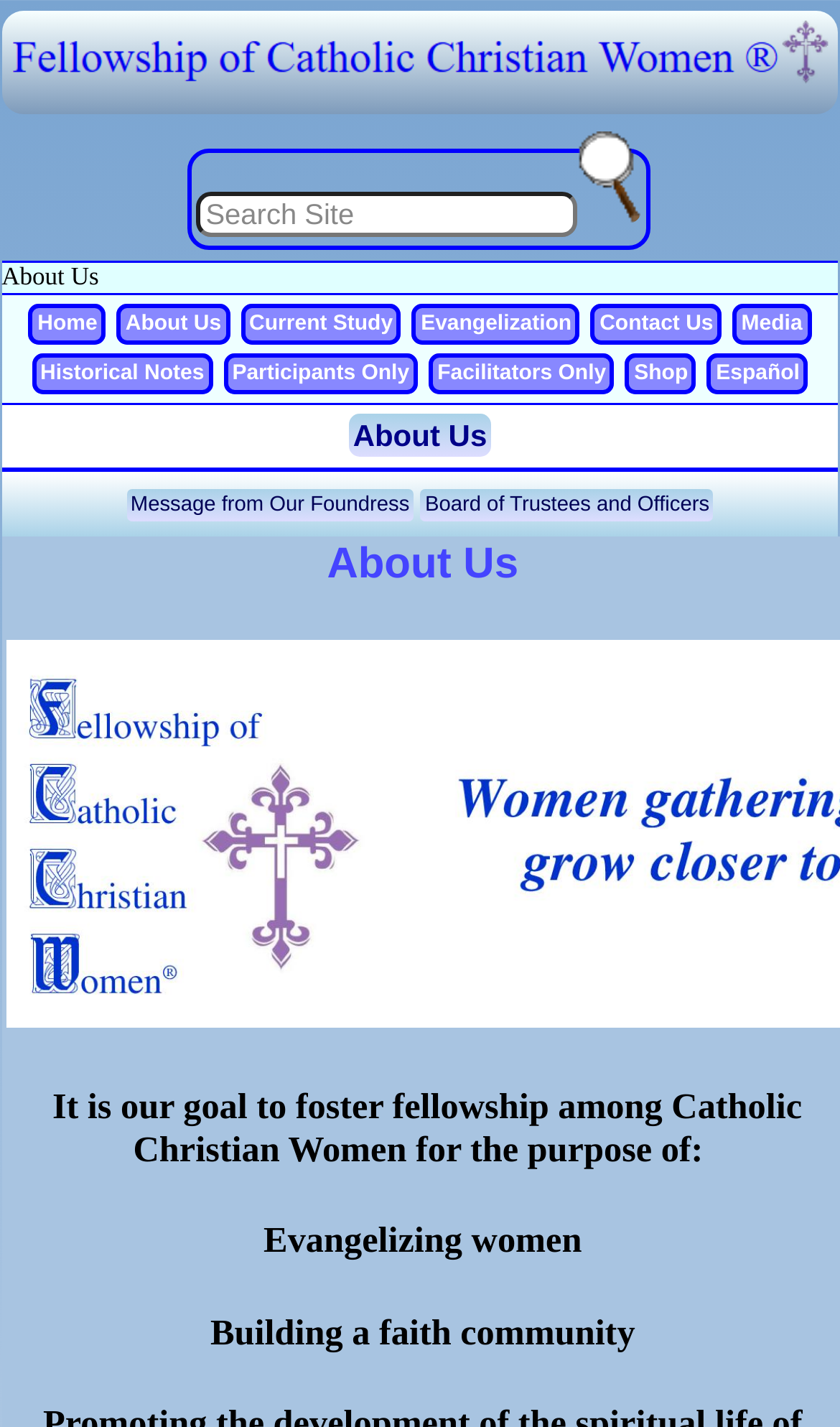Locate the bounding box of the UI element with the following description: "Board of Trustees and Officers".

[0.506, 0.345, 0.845, 0.362]